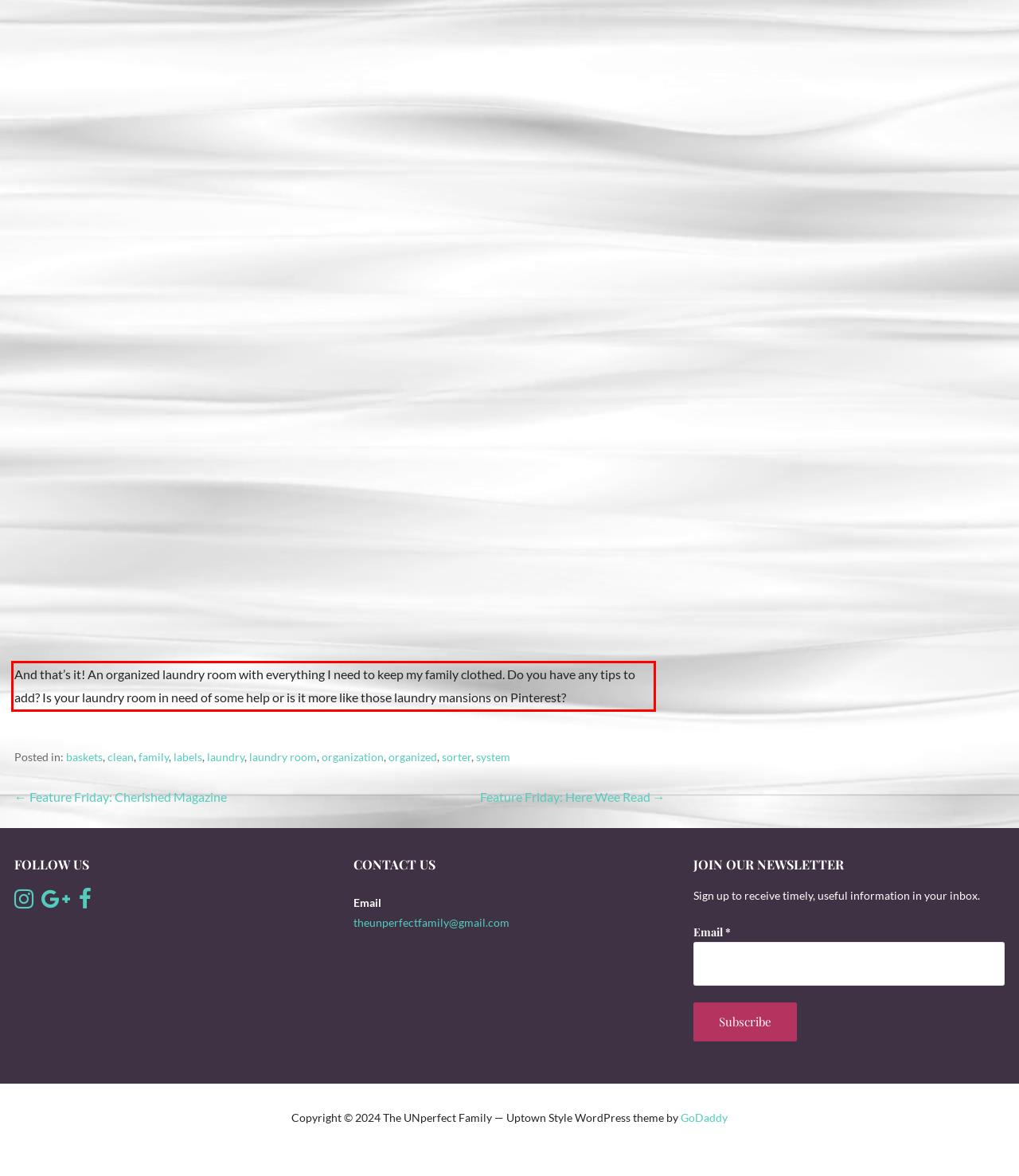You are provided with a screenshot of a webpage featuring a red rectangle bounding box. Extract the text content within this red bounding box using OCR.

And that’s it! An organized laundry room with everything I need to keep my family clothed. Do you have any tips to add? Is your laundry room in need of some help or is it more like those laundry mansions on Pinterest?